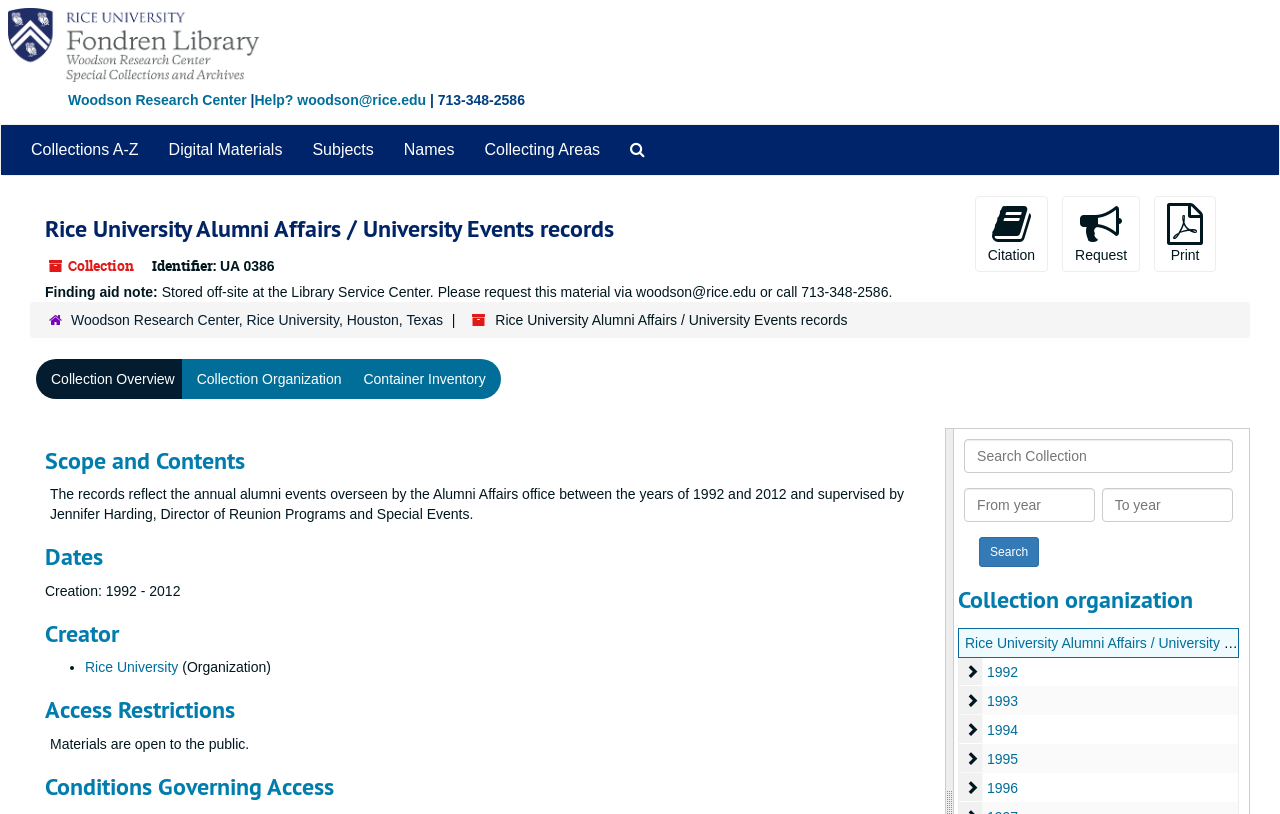Please find and give the text of the main heading on the webpage.

Rice University Alumni Affairs / University Events records